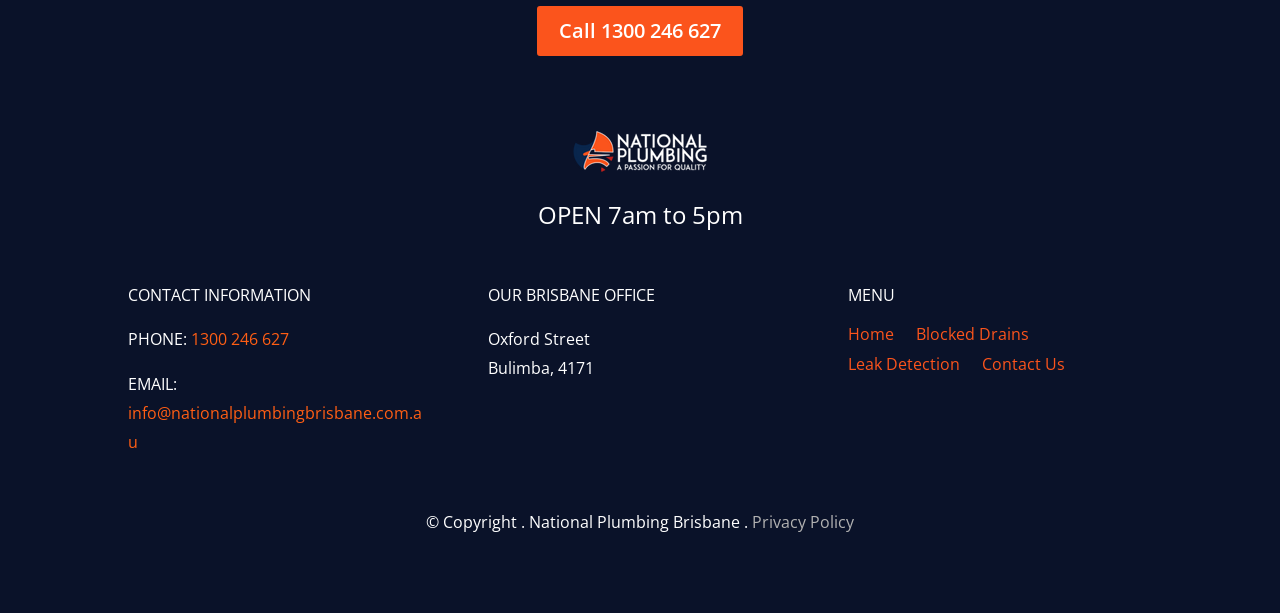What is the address of the Brisbane office?
Please give a detailed and thorough answer to the question, covering all relevant points.

I found the address by looking at the 'OUR BRISBANE OFFICE' section, where it lists the street, suburb, and postcode.